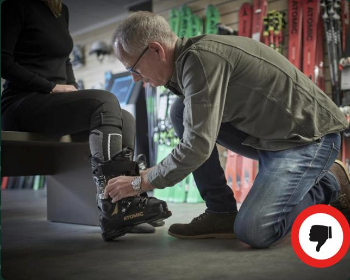Provide a brief response to the question below using one word or phrase:
What is displayed in the background?

Various pairs of skis